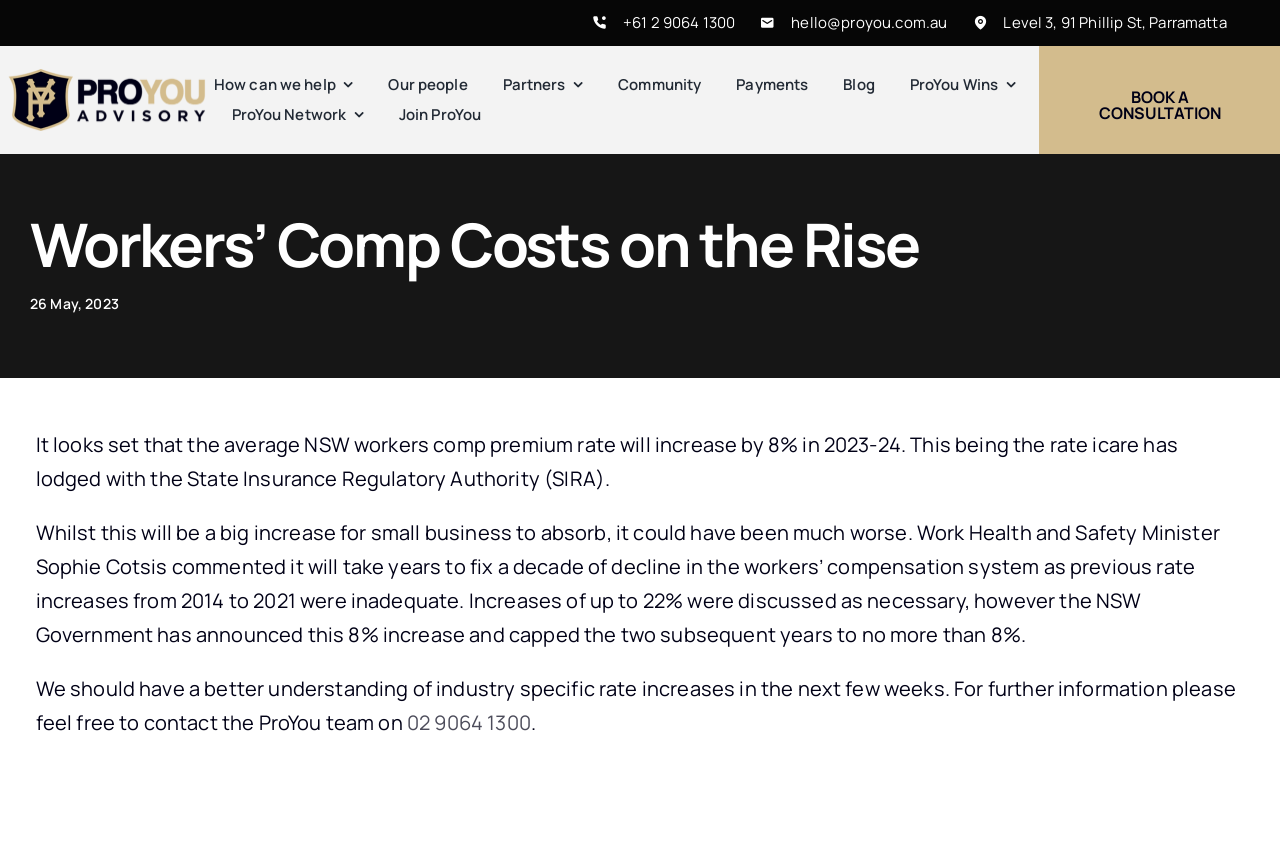Determine the bounding box coordinates of the section to be clicked to follow the instruction: "Send an email". The coordinates should be given as four float numbers between 0 and 1, formatted as [left, top, right, bottom].

[0.618, 0.014, 0.74, 0.039]